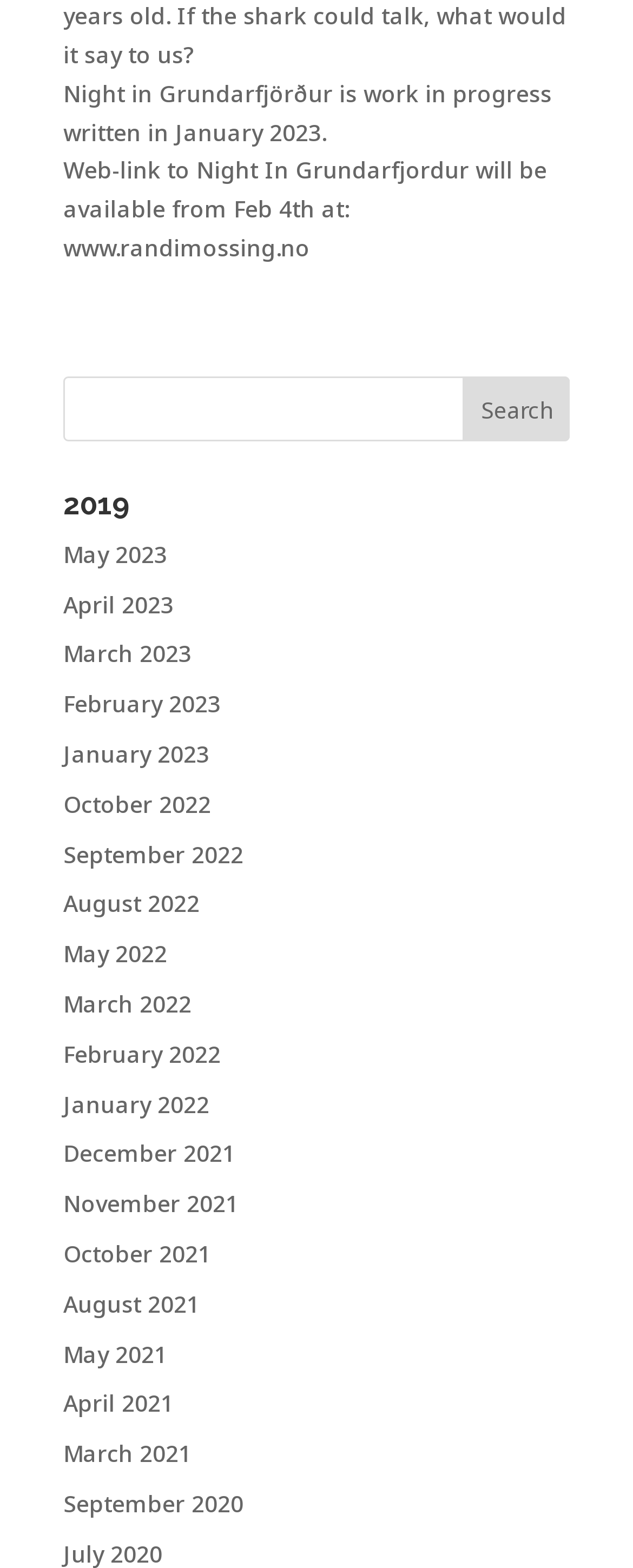Pinpoint the bounding box coordinates of the clickable area needed to execute the instruction: "click on the search button". The coordinates should be specified as four float numbers between 0 and 1, i.e., [left, top, right, bottom].

[0.732, 0.24, 0.9, 0.281]